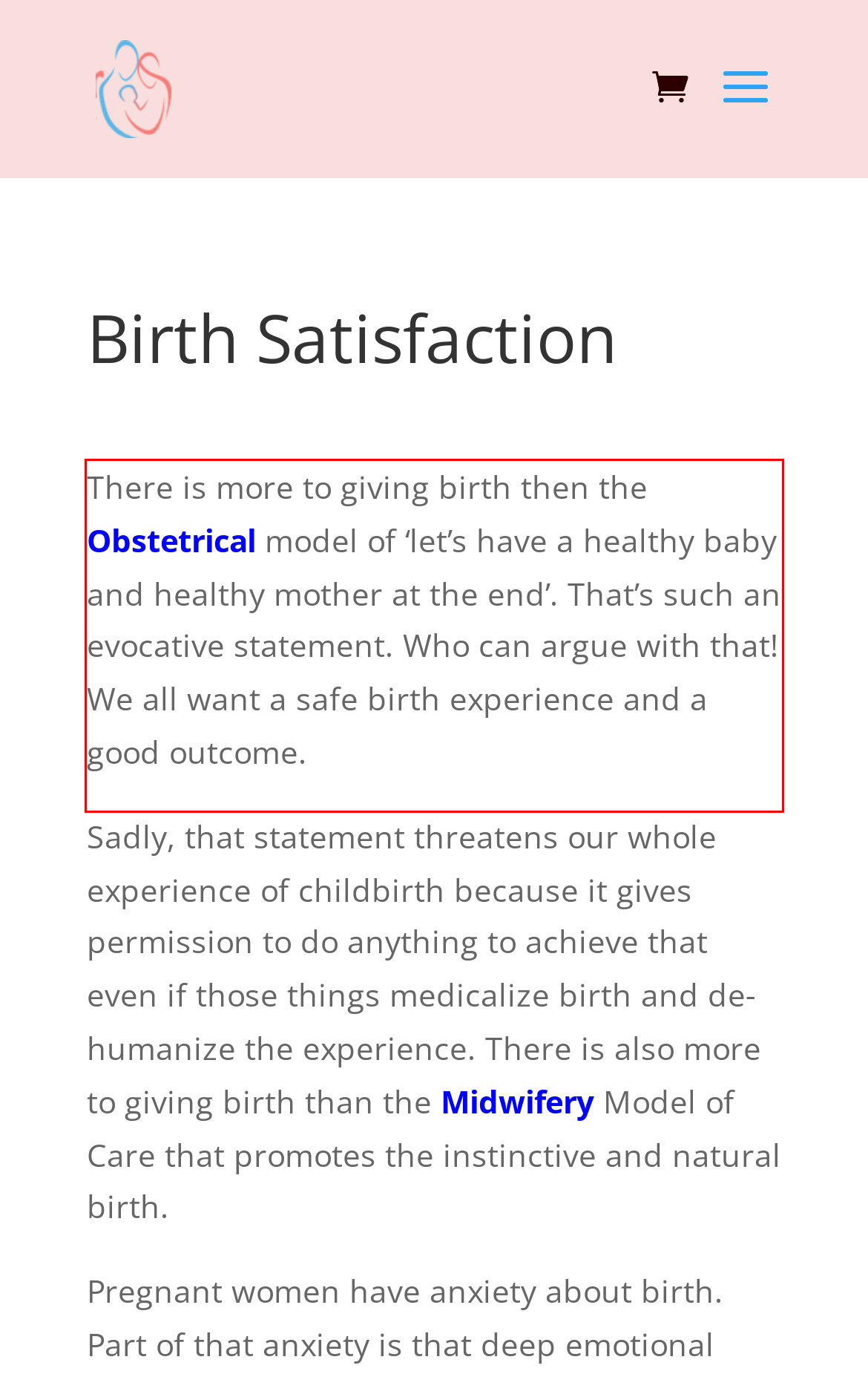Identify the text inside the red bounding box in the provided webpage screenshot and transcribe it.

There is more to giving birth then the Obstetrical model of ‘let’s have a healthy baby and healthy mother at the end’. That’s such an evocative statement. Who can argue with that! We all want a safe birth experience and a good outcome.